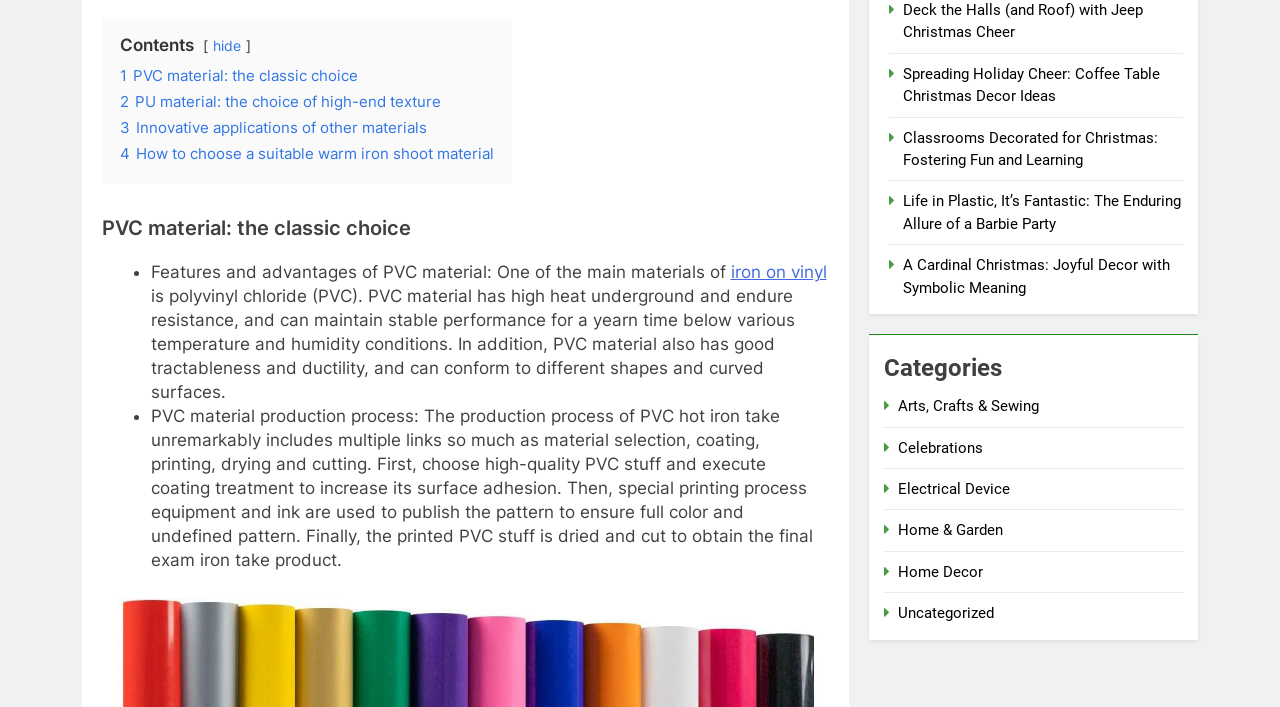Bounding box coordinates are specified in the format (top-left x, top-left y, bottom-right x, bottom-right y). All values are floating point numbers bounded between 0 and 1. Please provide the bounding box coordinate of the region this sentence describes: hide

[0.166, 0.054, 0.188, 0.077]